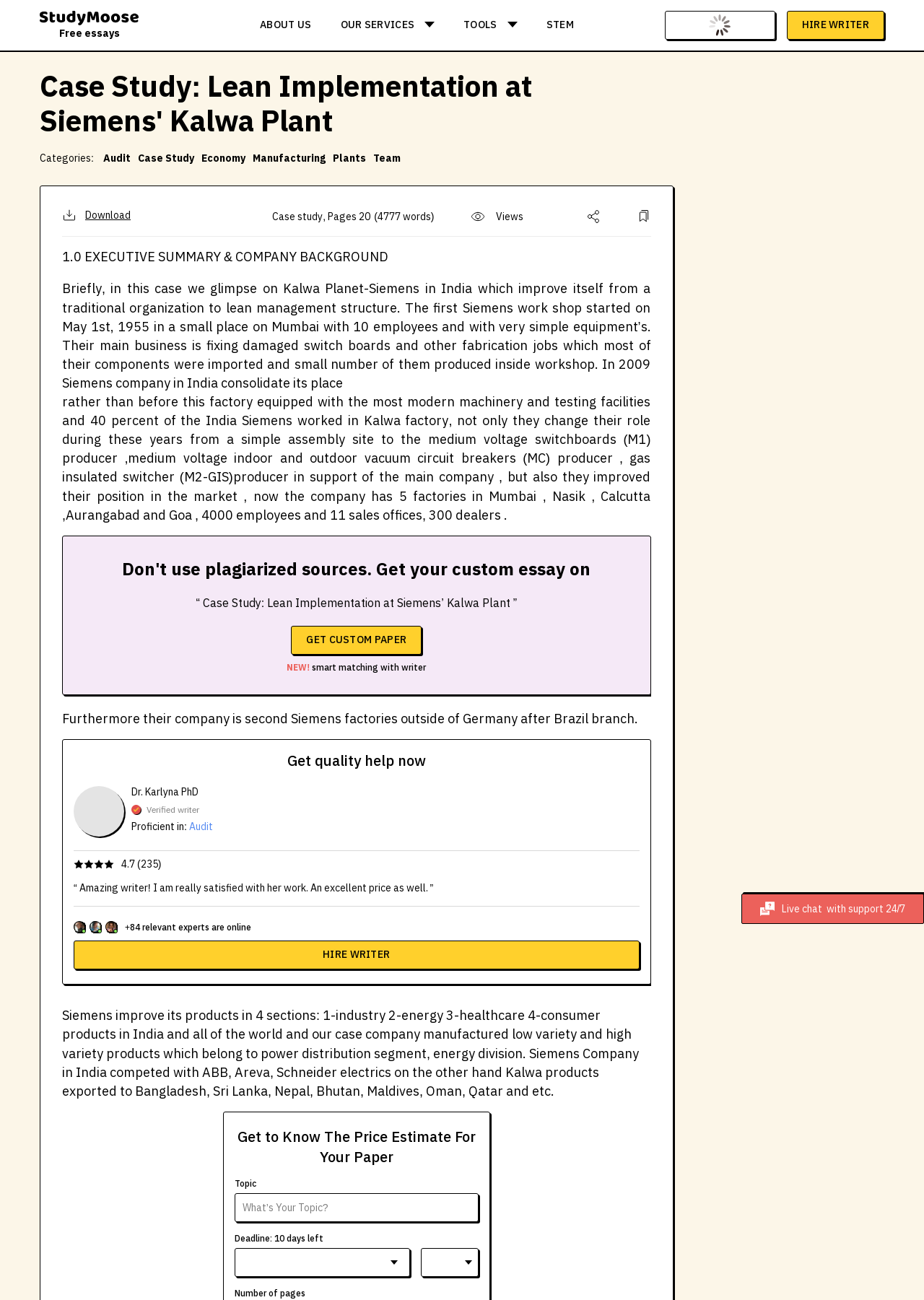What is the rating of the writer Dr. Karlyna PhD?
Using the details shown in the screenshot, provide a comprehensive answer to the question.

The rating of the writer Dr. Karlyna PhD is 4.7, as shown by the stars and the text '4.7 (235)' near her profile.